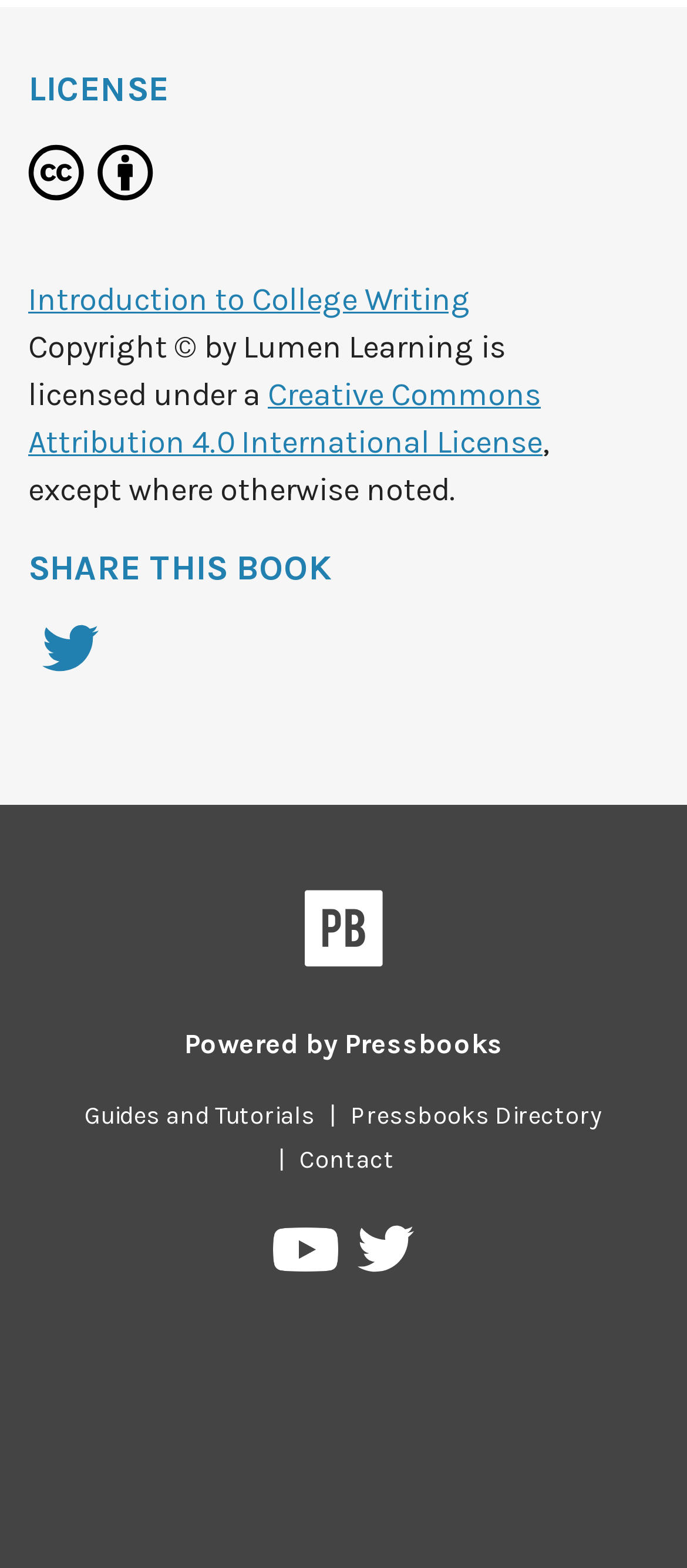Pinpoint the bounding box coordinates of the area that should be clicked to complete the following instruction: "View Introduction to College Writing". The coordinates must be given as four float numbers between 0 and 1, i.e., [left, top, right, bottom].

[0.041, 0.178, 0.685, 0.203]